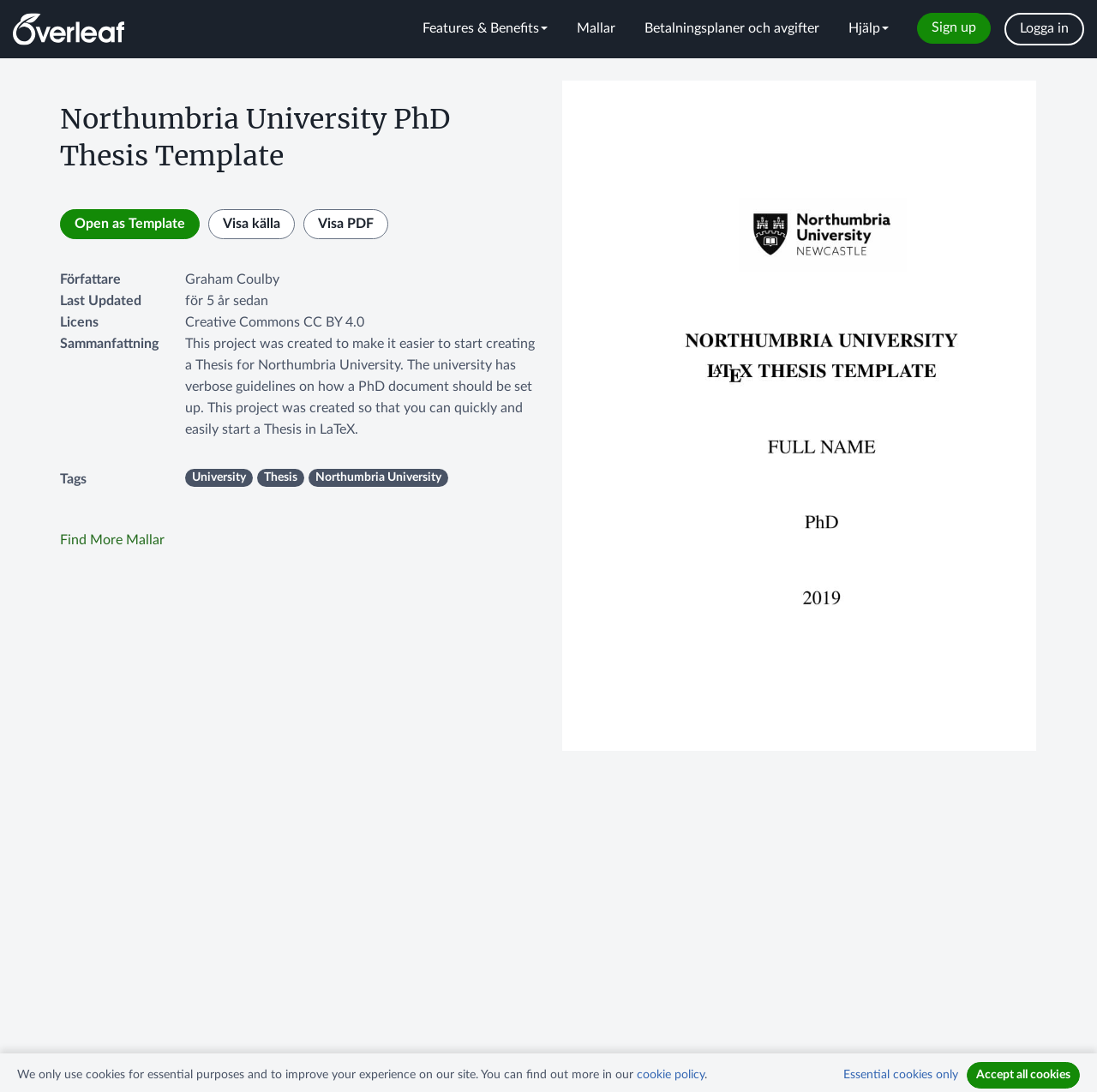Determine the bounding box coordinates for the clickable element to execute this instruction: "Open the PhD thesis template". Provide the coordinates as four float numbers between 0 and 1, i.e., [left, top, right, bottom].

[0.055, 0.192, 0.182, 0.219]